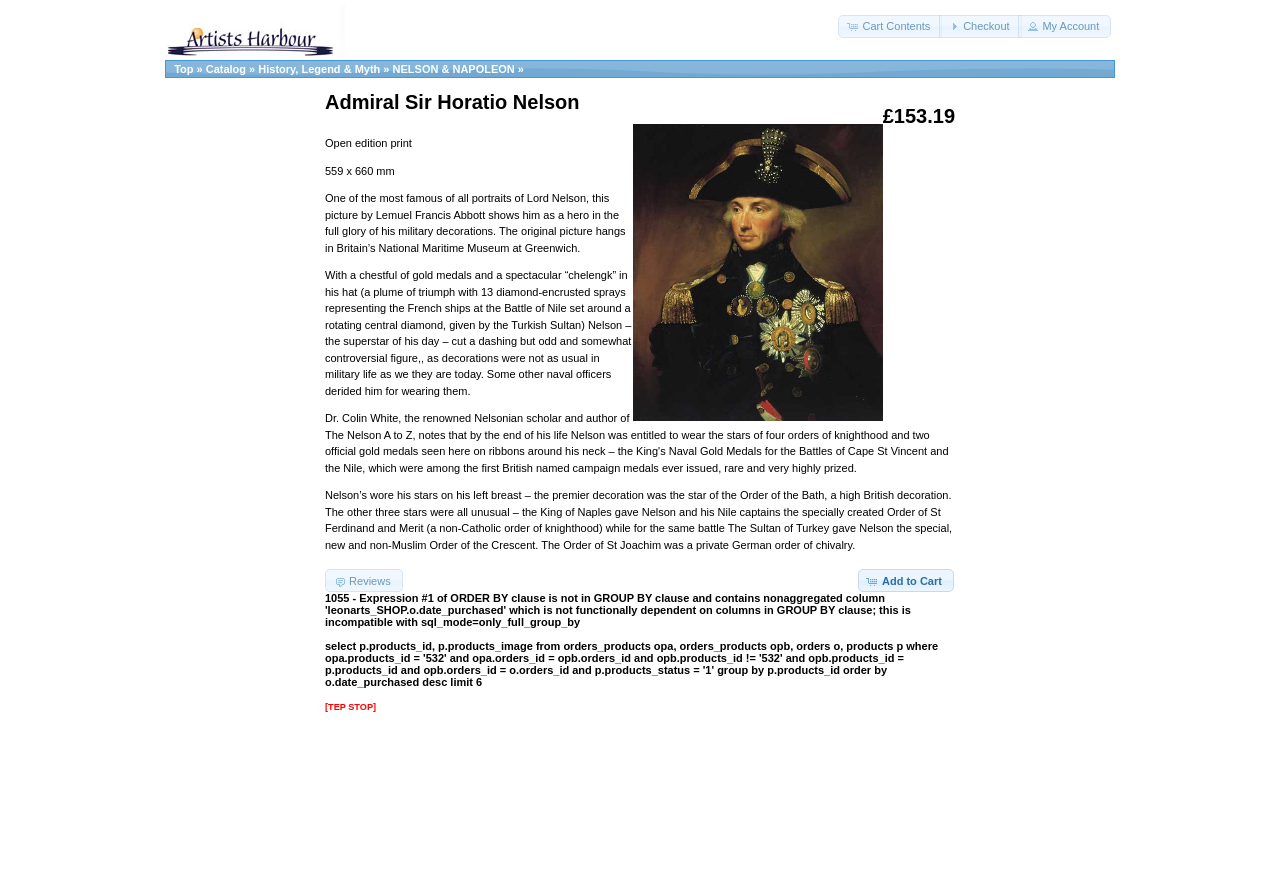Please provide a detailed answer to the question below based on the screenshot: 
What is the size of the print?

I found this answer by looking at the static text '559 x 660 mm', which is likely to be the size of the print.